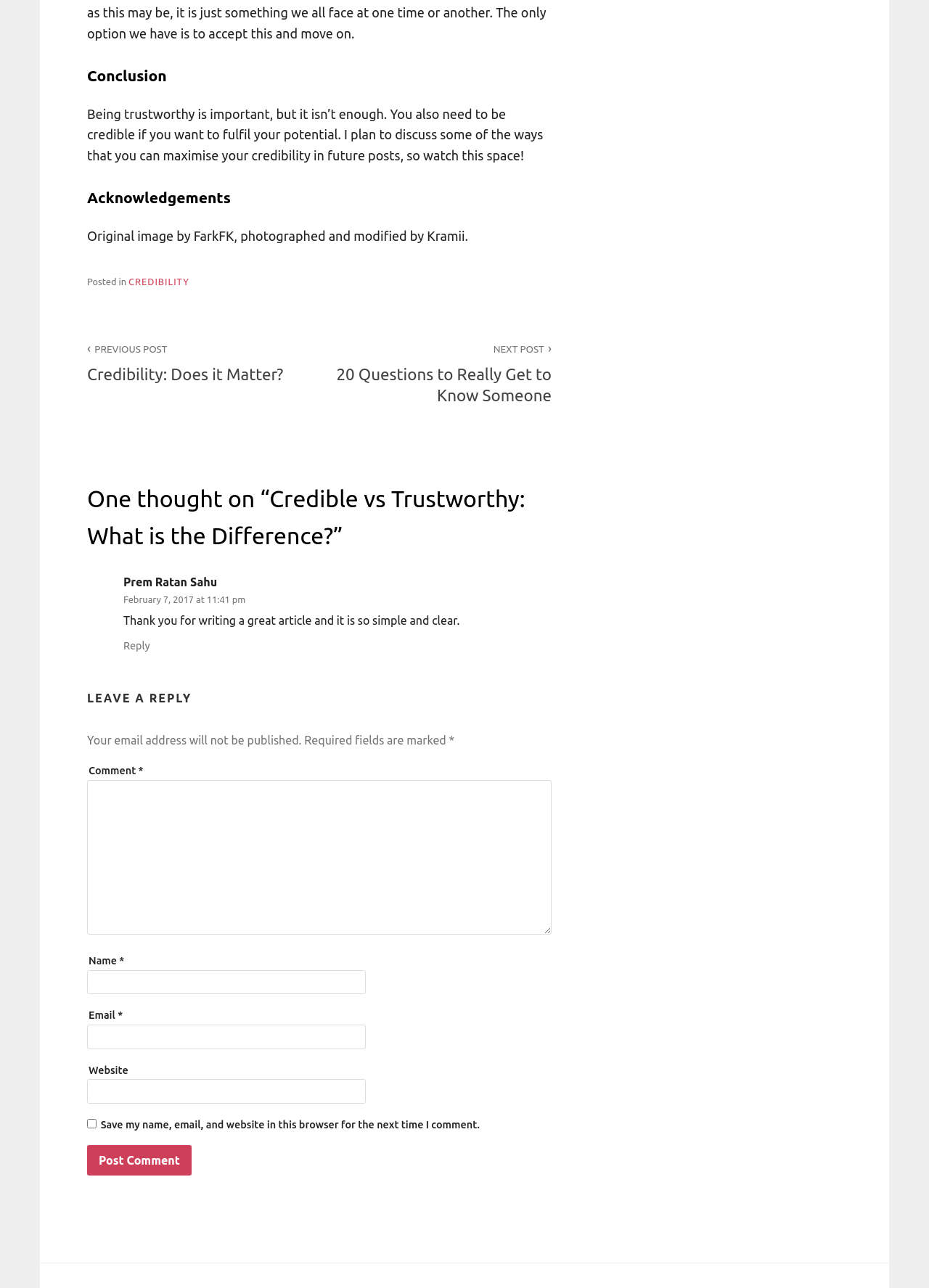Identify the bounding box coordinates for the element that needs to be clicked to fulfill this instruction: "Click on the 'CREDIBILITY' link". Provide the coordinates in the format of four float numbers between 0 and 1: [left, top, right, bottom].

[0.138, 0.215, 0.204, 0.222]